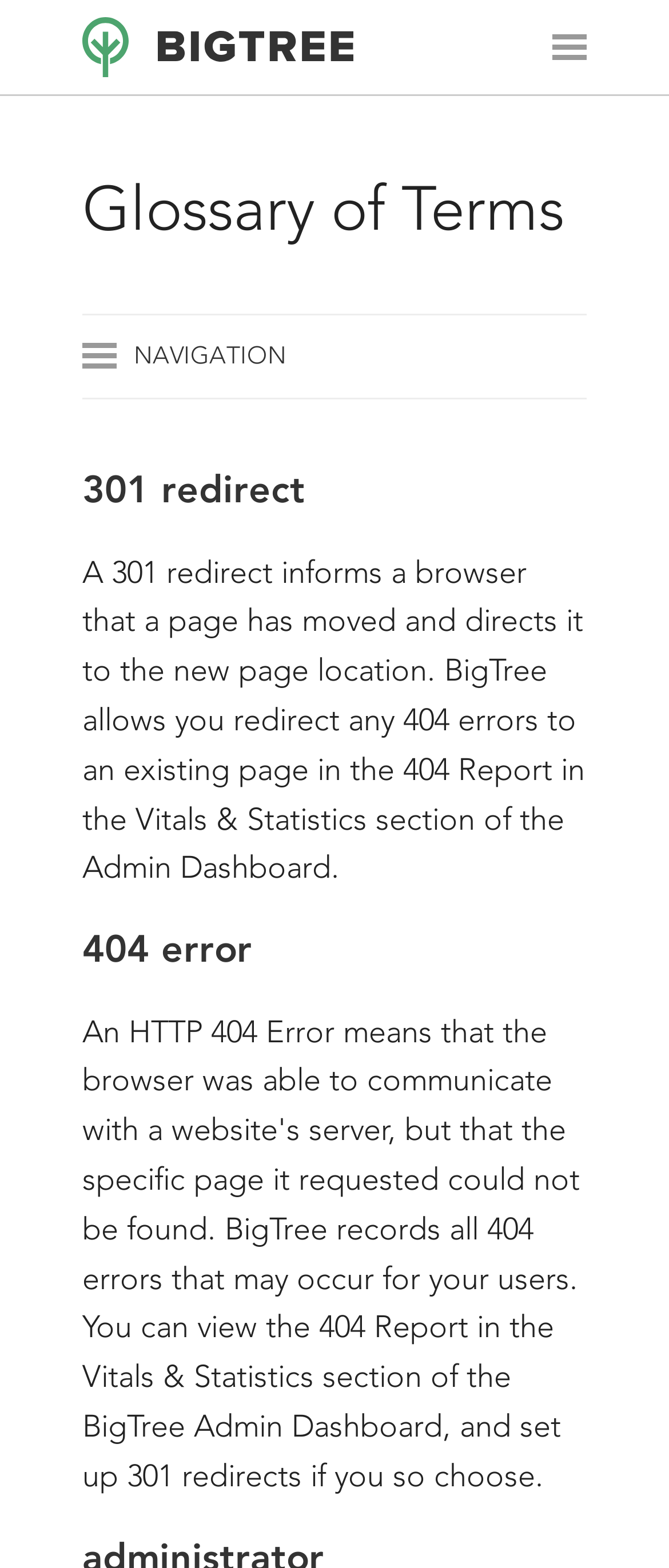Using the given element description, provide the bounding box coordinates (top-left x, top-left y, bottom-right x, bottom-right y) for the corresponding UI element in the screenshot: School website design by e4education

None